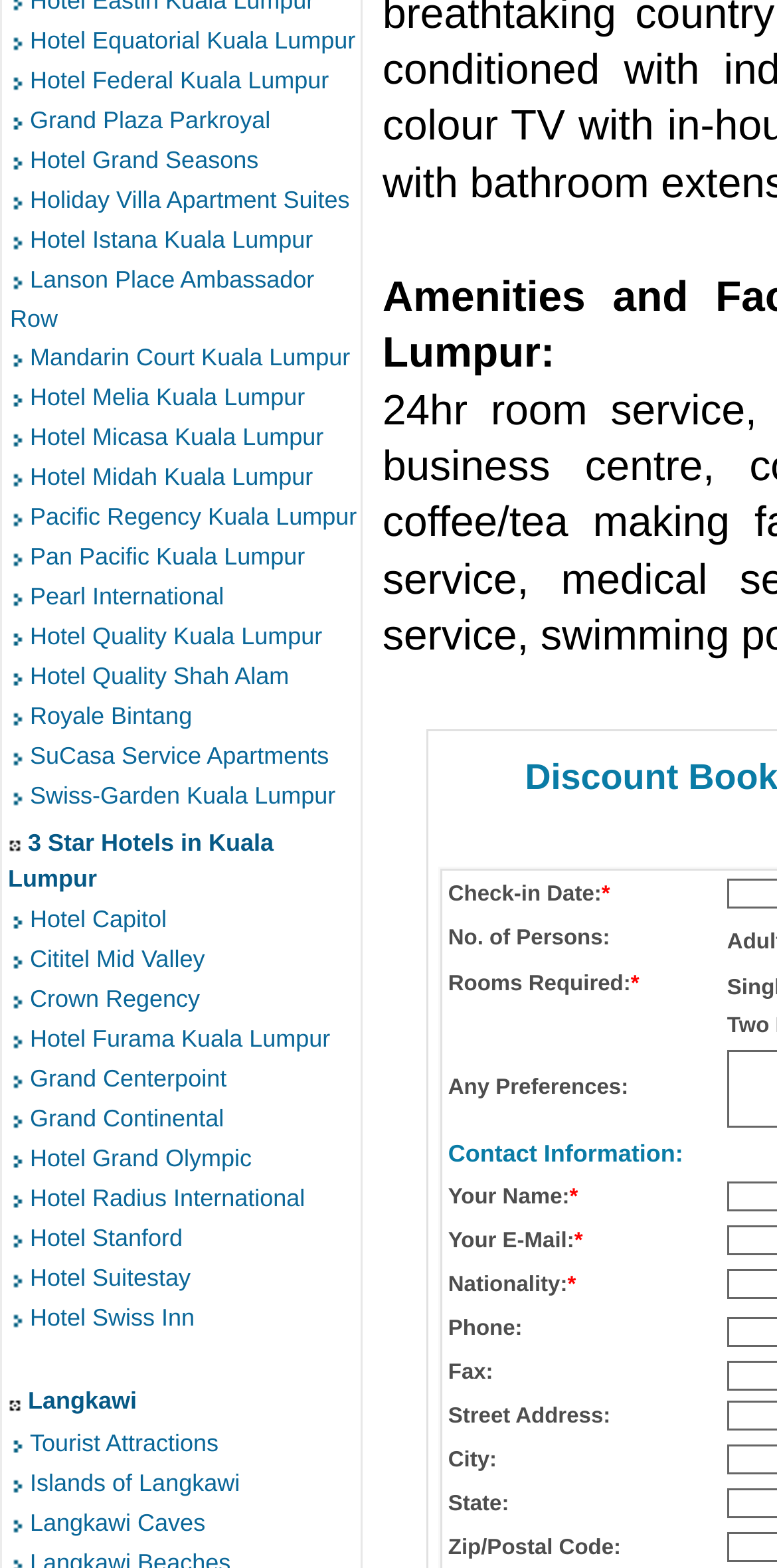Please give a one-word or short phrase response to the following question: 
What is the last hotel link on this webpage?

Hotel Swiss Inn